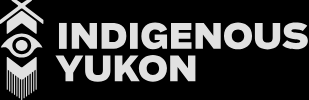Depict the image with a detailed narrative.

The image features the logo of "Indigenous Yukon," prominently displaying the name in bold, stylized font. The design incorporates symbolic elements that represent the cultural heritage and artistic expression of Indigenous peoples in the Yukon region. This logo is associated with the Yukon First Nations Culture and Tourism Association (YFNCT), an organization dedicated to promoting sustainable arts, culture, and tourism. The logo encapsulates the essence of Indigenous identity and serves as a visual representation of the community's vibrant traditions and contributions to the cultural landscape of Yukon.